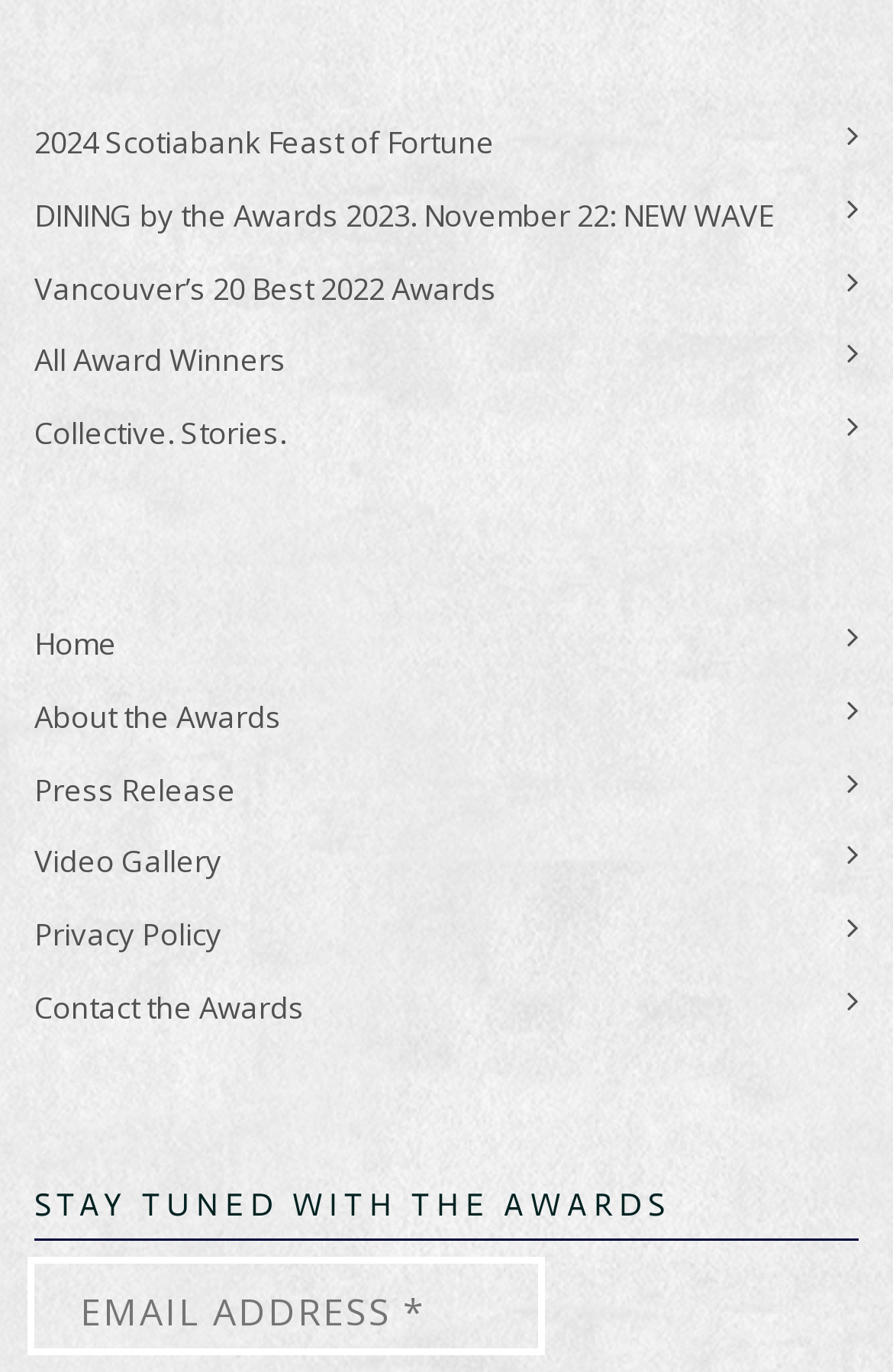Determine the bounding box coordinates for the UI element described. Format the coordinates as (top-left x, top-left y, bottom-right x, bottom-right y) and ensure all values are between 0 and 1. Element description: Home

[0.038, 0.452, 0.962, 0.489]